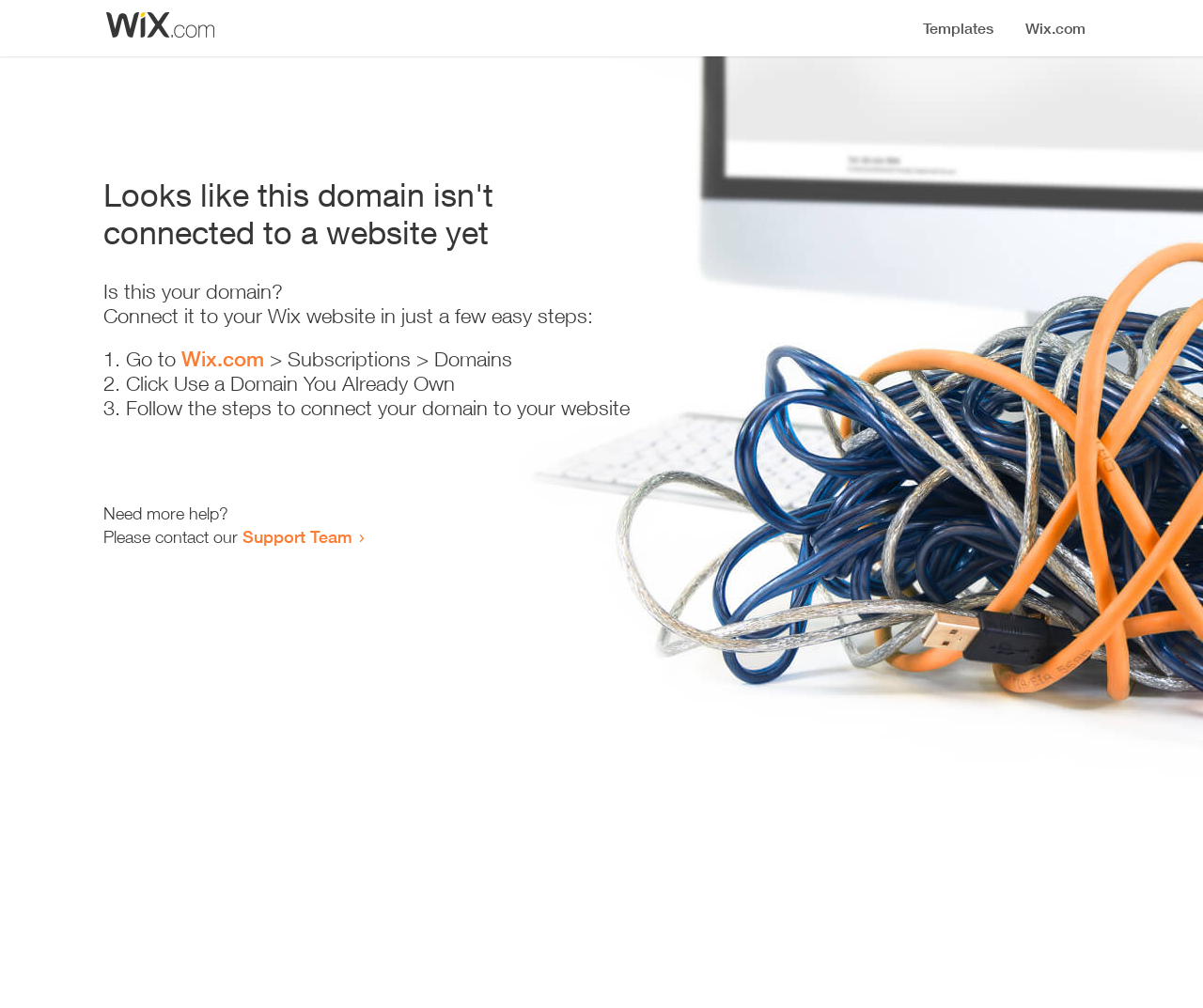Construct a thorough caption encompassing all aspects of the webpage.

The webpage appears to be an error page, indicating that a domain is not connected to a website yet. At the top, there is a small image, likely a logo or icon. Below the image, a prominent heading reads "Looks like this domain isn't connected to a website yet". 

Underneath the heading, a series of instructions are provided to connect the domain to a Wix website. The instructions are divided into three steps, each marked with a numbered list marker (1., 2., and 3.). The first step involves going to Wix.com, followed by navigating to Subscriptions and then Domains. The second step is to click "Use a Domain You Already Own", and the third step is to follow the instructions to connect the domain to the website.

Below the instructions, there is a message asking if the user needs more help, followed by an invitation to contact the Support Team through a link. The overall layout is simple and easy to follow, with clear headings and concise text guiding the user through the process of connecting their domain to a website.